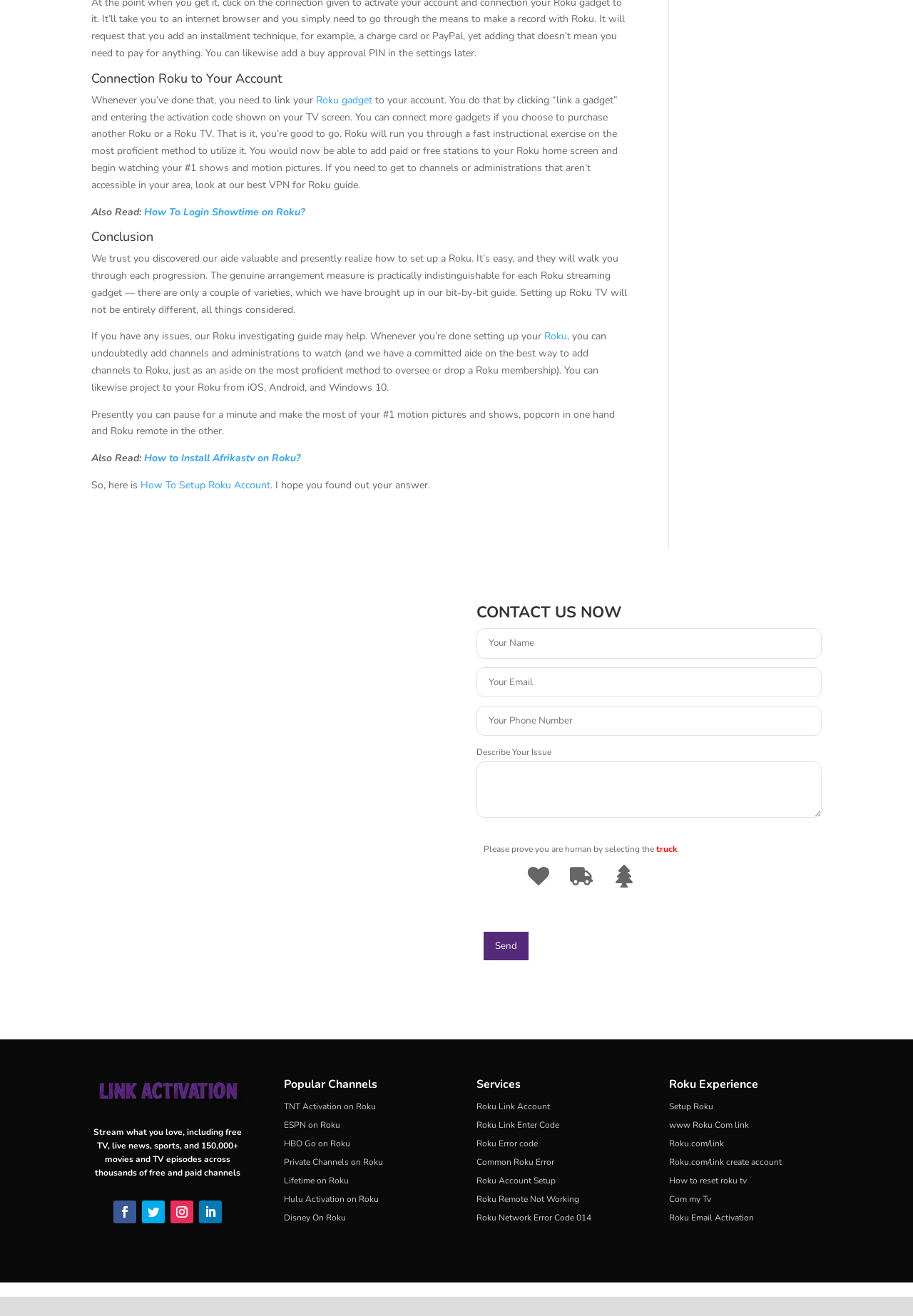What is the last link in the 'Popular Channels' section?
Using the image as a reference, answer the question with a short word or phrase.

Lifetime on Roku